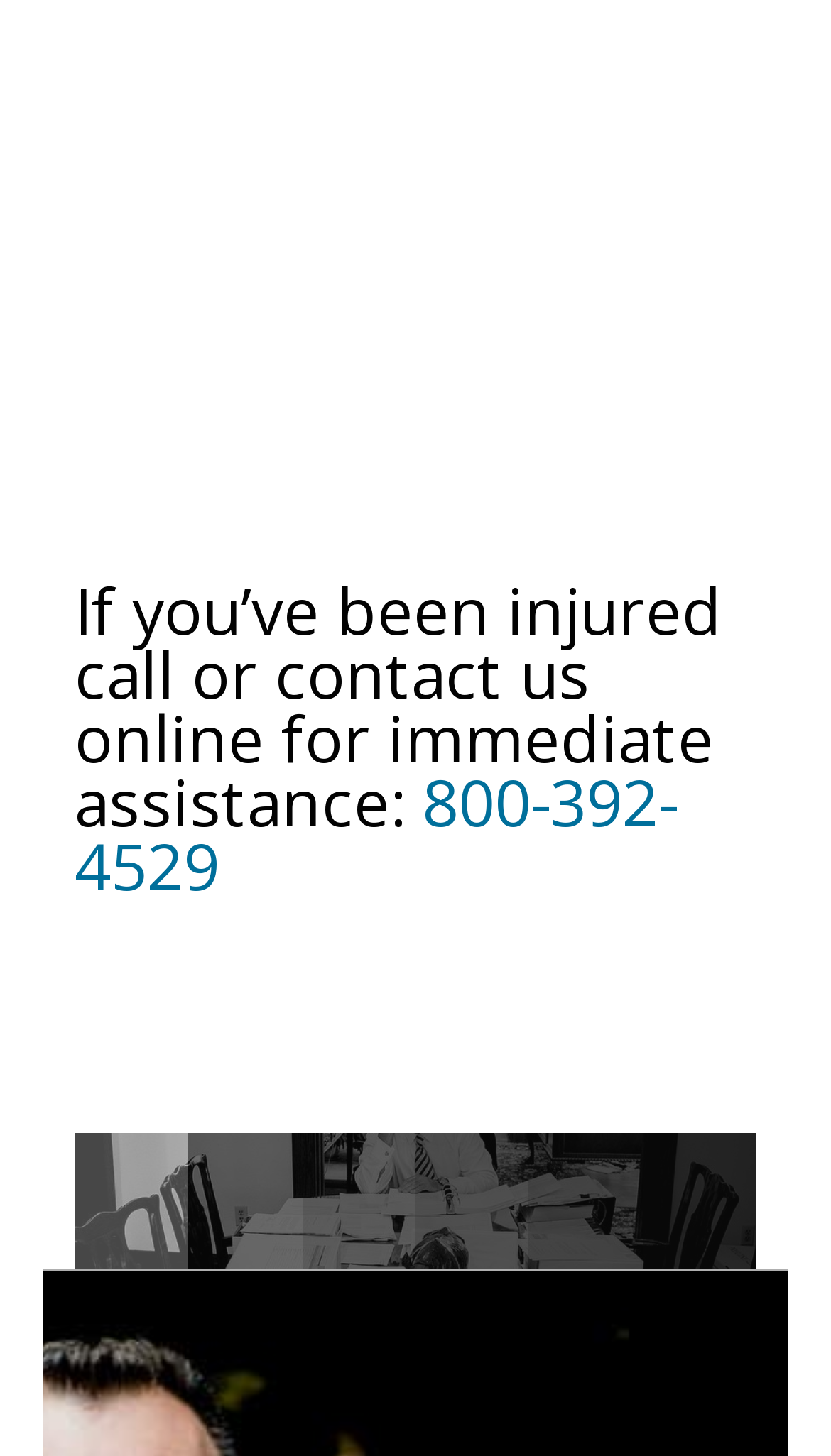What awards does the law firm have?
Using the details from the image, give an elaborate explanation to answer the question.

The law firm has multiple awards, including 'Legal Advocates Malpractice Lawyer Award', 'Best Malpractice Lawyers Pittsburgh', 'Top 100 Medical Malpractice Trial Attorneys', 'Super Lawyers Award for Medical Malpractice Cases', and 'Pribanic & Pribanic Best Lawyers in America for Medical Malpractice'. These awards are listed as separate link elements, each with an associated image.